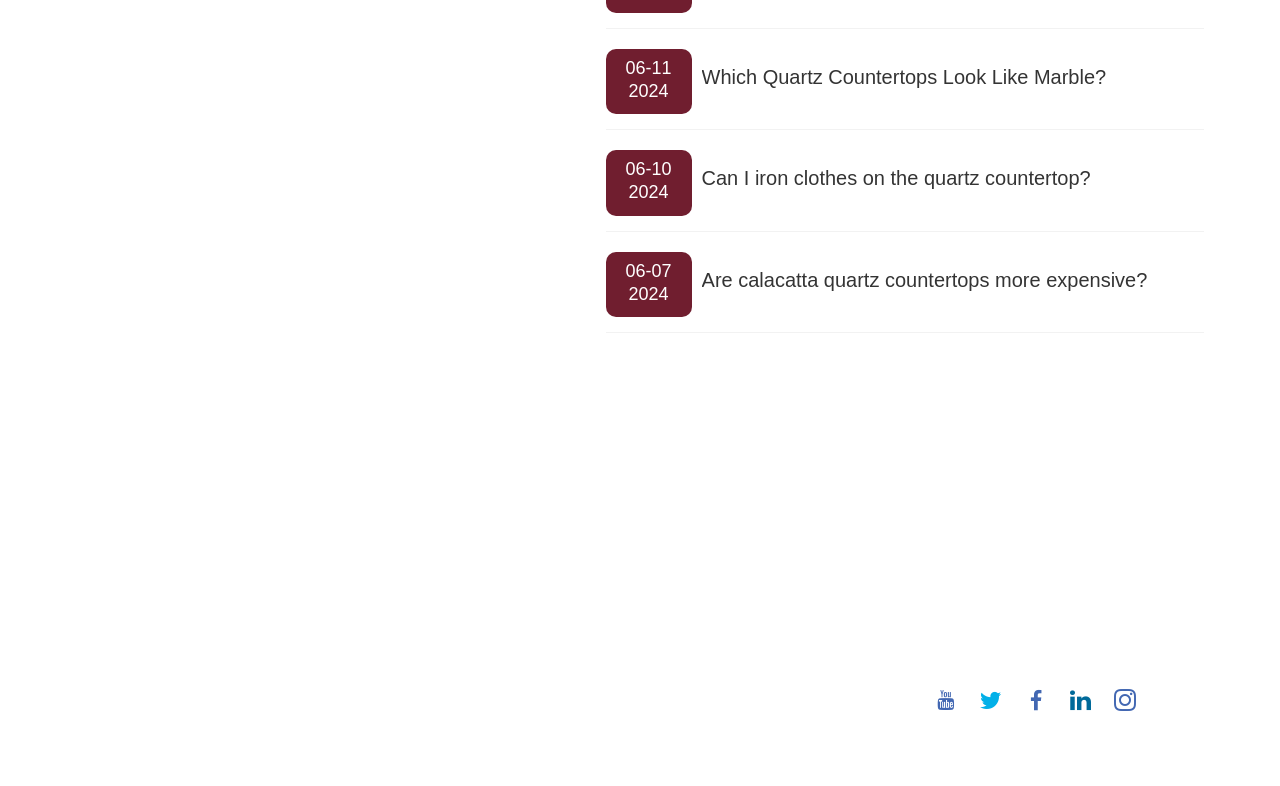Identify the bounding box coordinates for the element that needs to be clicked to fulfill this instruction: "Click on the link to learn about quartz countertops that look like marble". Provide the coordinates in the format of four float numbers between 0 and 1: [left, top, right, bottom].

[0.473, 0.062, 0.94, 0.146]